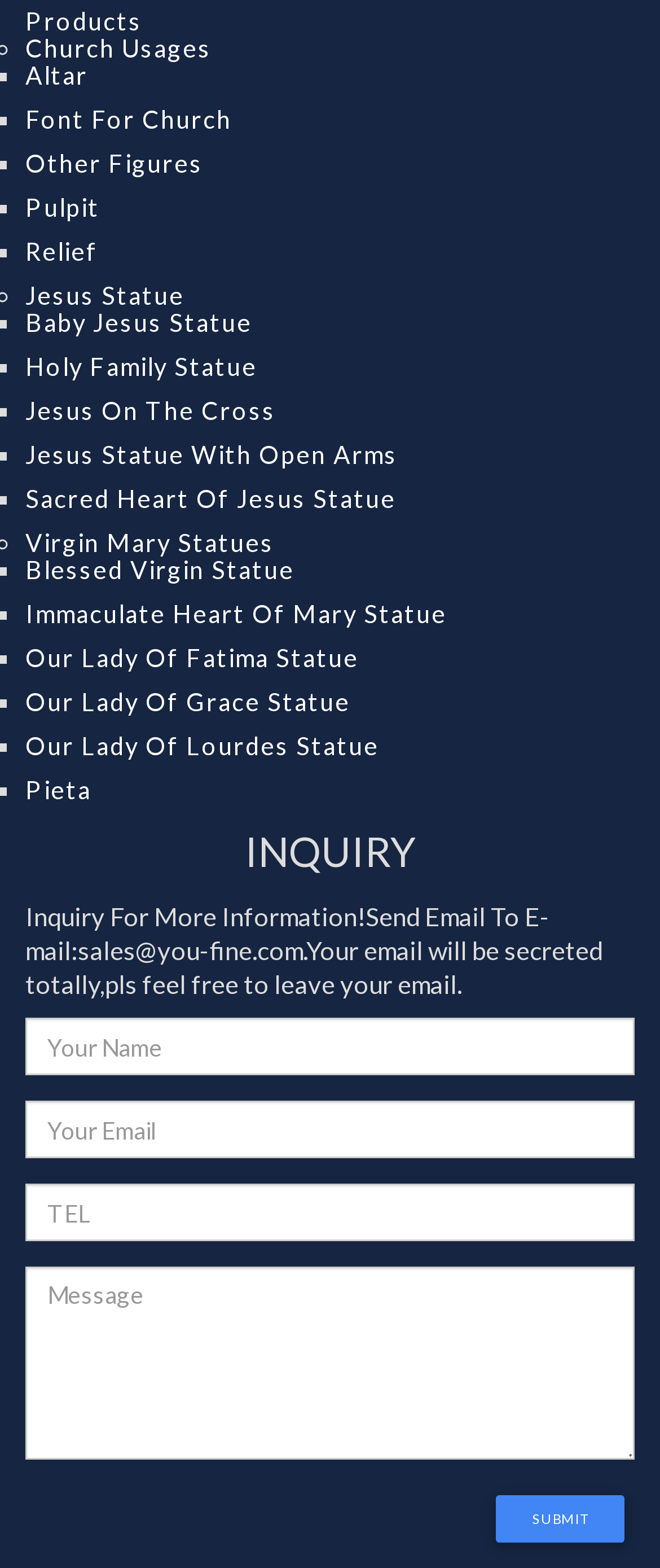Show the bounding box coordinates of the element that should be clicked to complete the task: "Click on Products".

[0.038, 0.004, 0.215, 0.022]